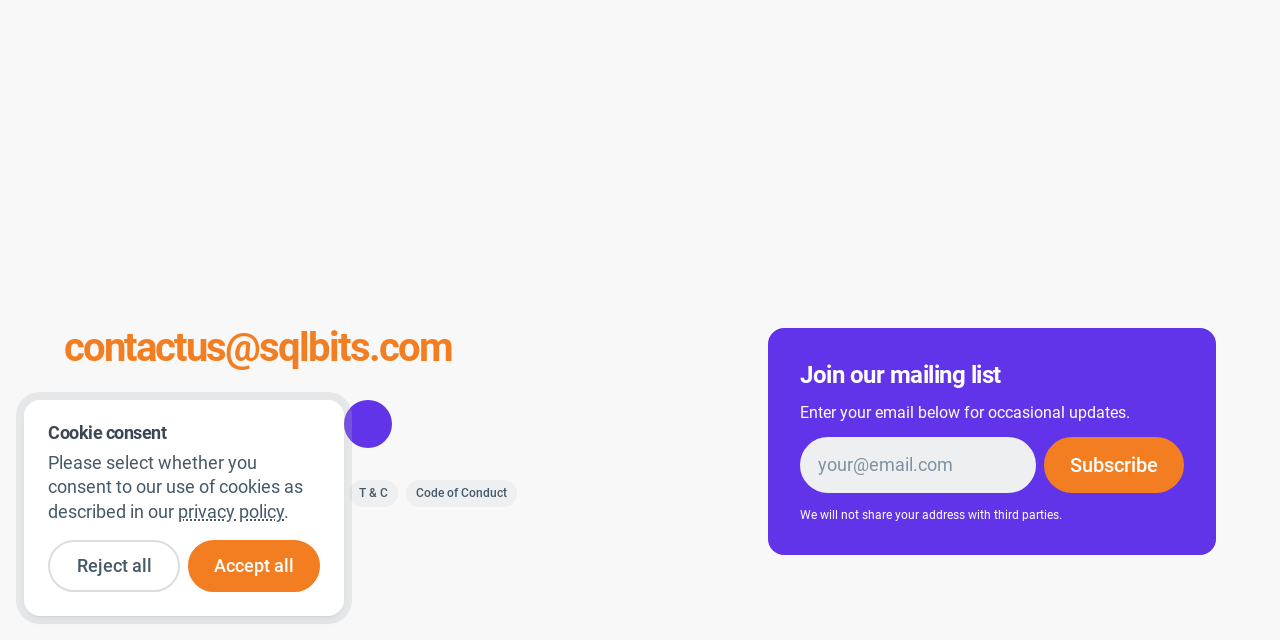Identify and provide the bounding box coordinates of the UI element described: "alt="LinkedIn"". The coordinates should be formatted as [left, top, right, bottom], with each number being a float between 0 and 1.

[0.05, 0.625, 0.088, 0.7]